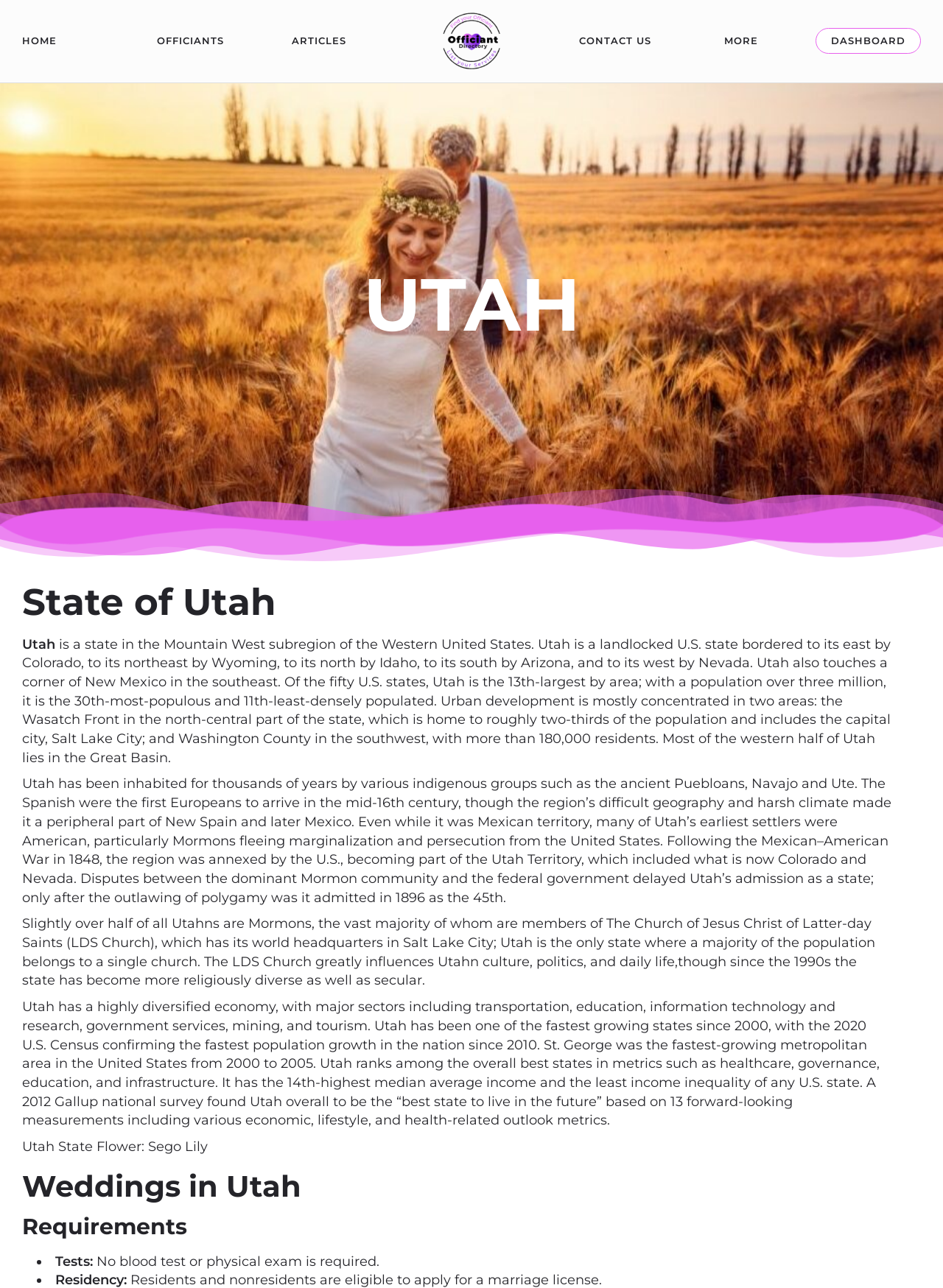Please specify the coordinates of the bounding box for the element that should be clicked to carry out this instruction: "Click on MORE". The coordinates must be four float numbers between 0 and 1, formatted as [left, top, right, bottom].

[0.752, 0.022, 0.819, 0.041]